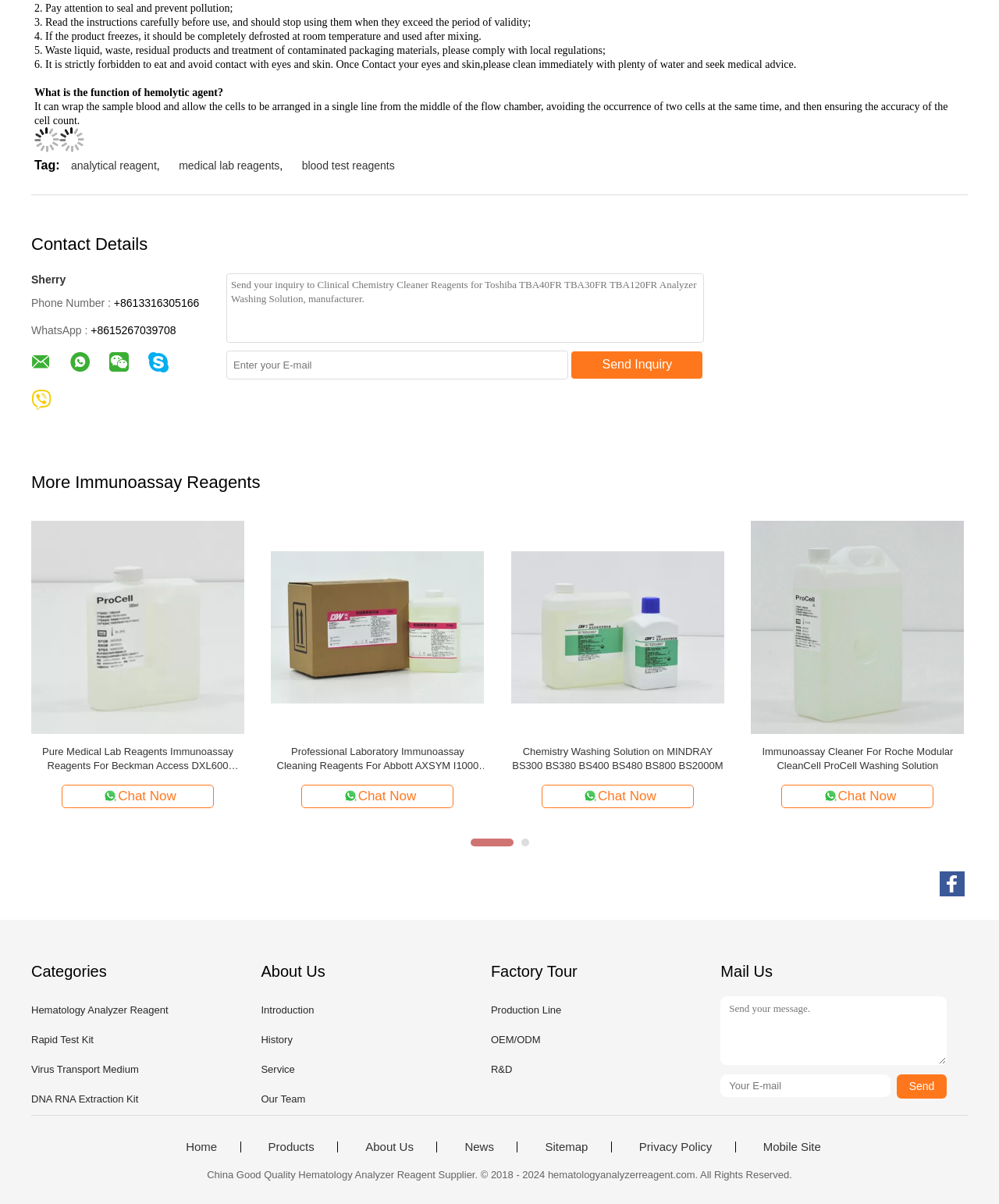Locate the bounding box of the user interface element based on this description: "Home".

[0.159, 0.948, 0.237, 0.957]